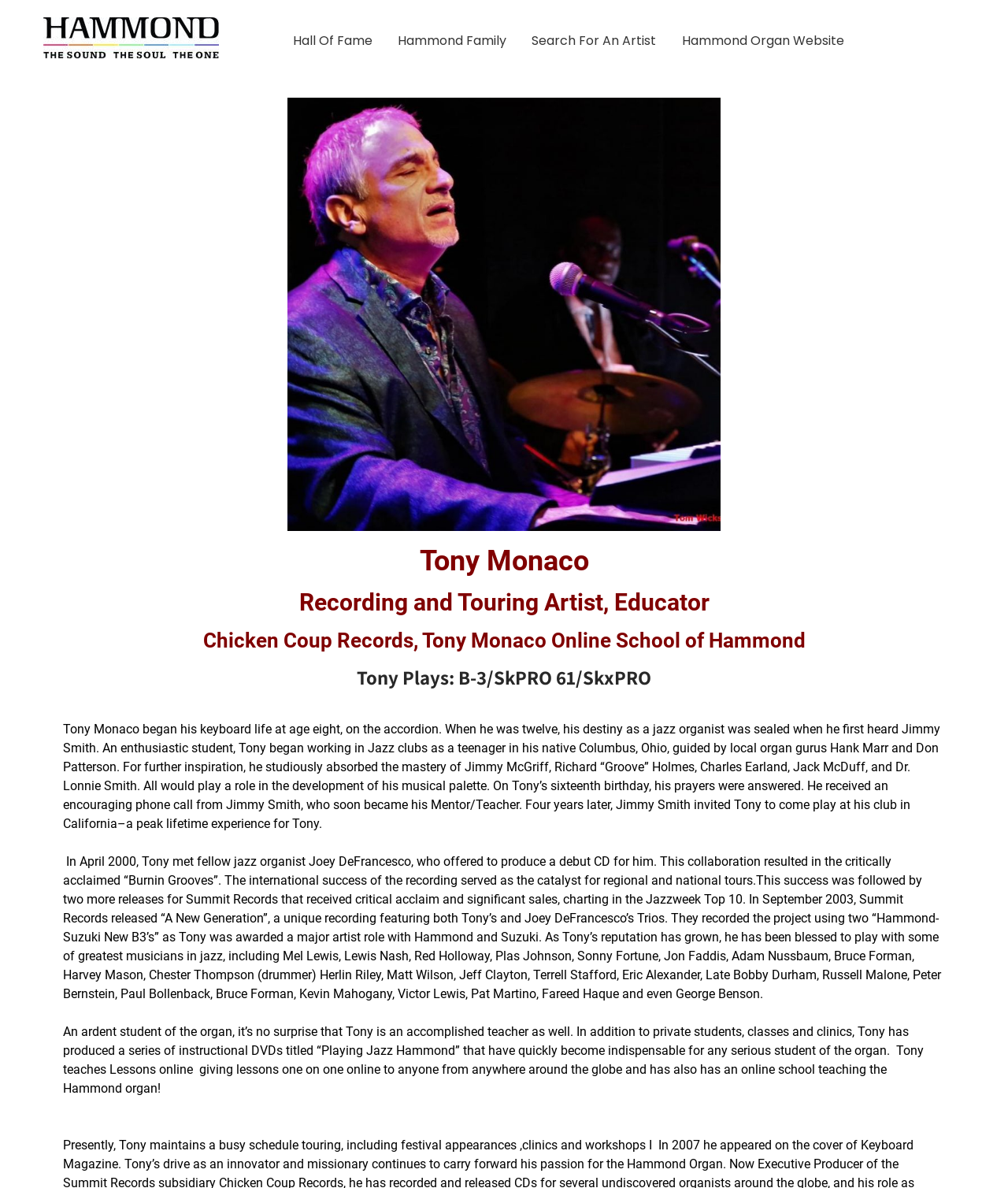Who produced Tony Monaco's debut CD?
Refer to the image and provide a one-word or short phrase answer.

Joey DeFrancesco